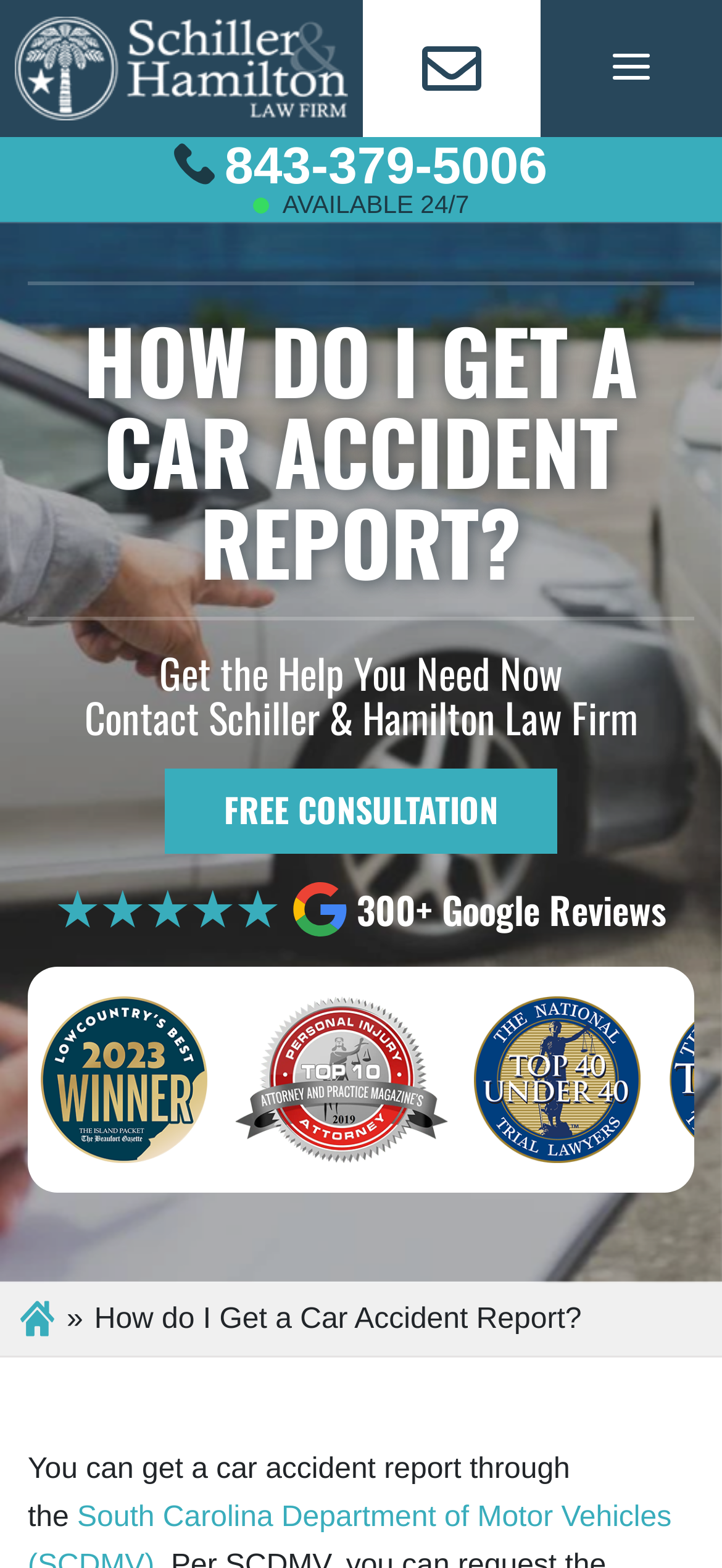Answer the following query with a single word or phrase:
How many images are there on the webpage?

6